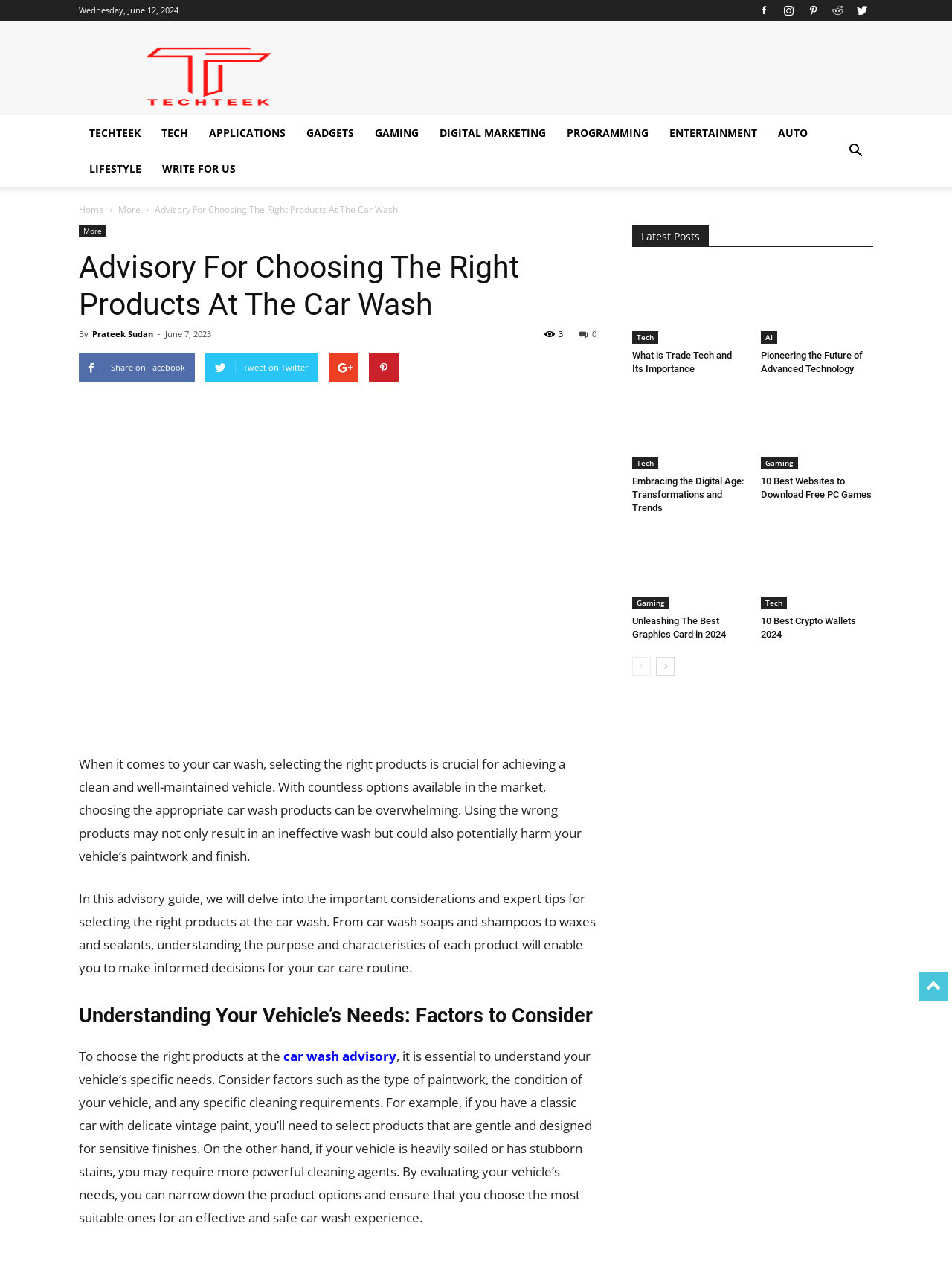Analyze the image and provide a detailed answer to the question: What type of paintwork requires gentle products?

According to the article, if you have a classic car with delicate vintage paint, you'll need to select products that are gentle and designed for sensitive finishes.